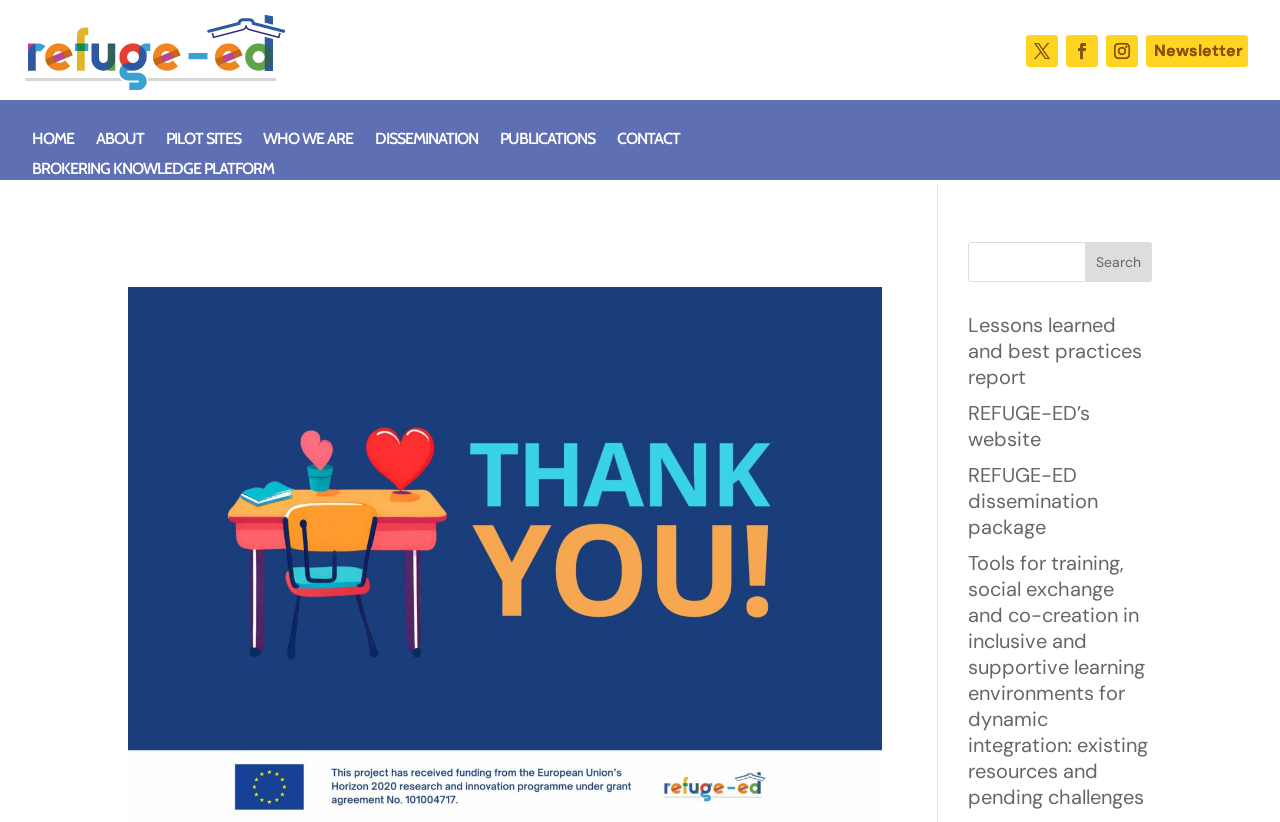Create an in-depth description of the webpage, covering main sections.

This webpage is a virtual forum focused on "Fostering academic success and wellbeing for refugee children in Europe". At the top left, there is a logo of "REFUGE-ED" with a corresponding image. On the top right, there are several social media links, including Facebook, Twitter, and LinkedIn, represented by their respective icons.

Below the logo, there is a navigation menu with 7 links: "HOME", "ABOUT", "PILOT SITES", "WHO WE ARE", "DISSEMINATION", "PUBLICATIONS", and "CONTACT". These links are aligned horizontally and take up the entire width of the page.

Further down, there is a search bar with a text box and a "Search" button. Below the search bar, there are 4 links to various resources, including a report, a website, a dissemination package, and a set of tools for training and social exchange. These links are stacked vertically and take up about half of the page's width.

The webpage appears to be a hub for resources and information related to the virtual forum's topic, with a focus on providing access to relevant documents and websites.